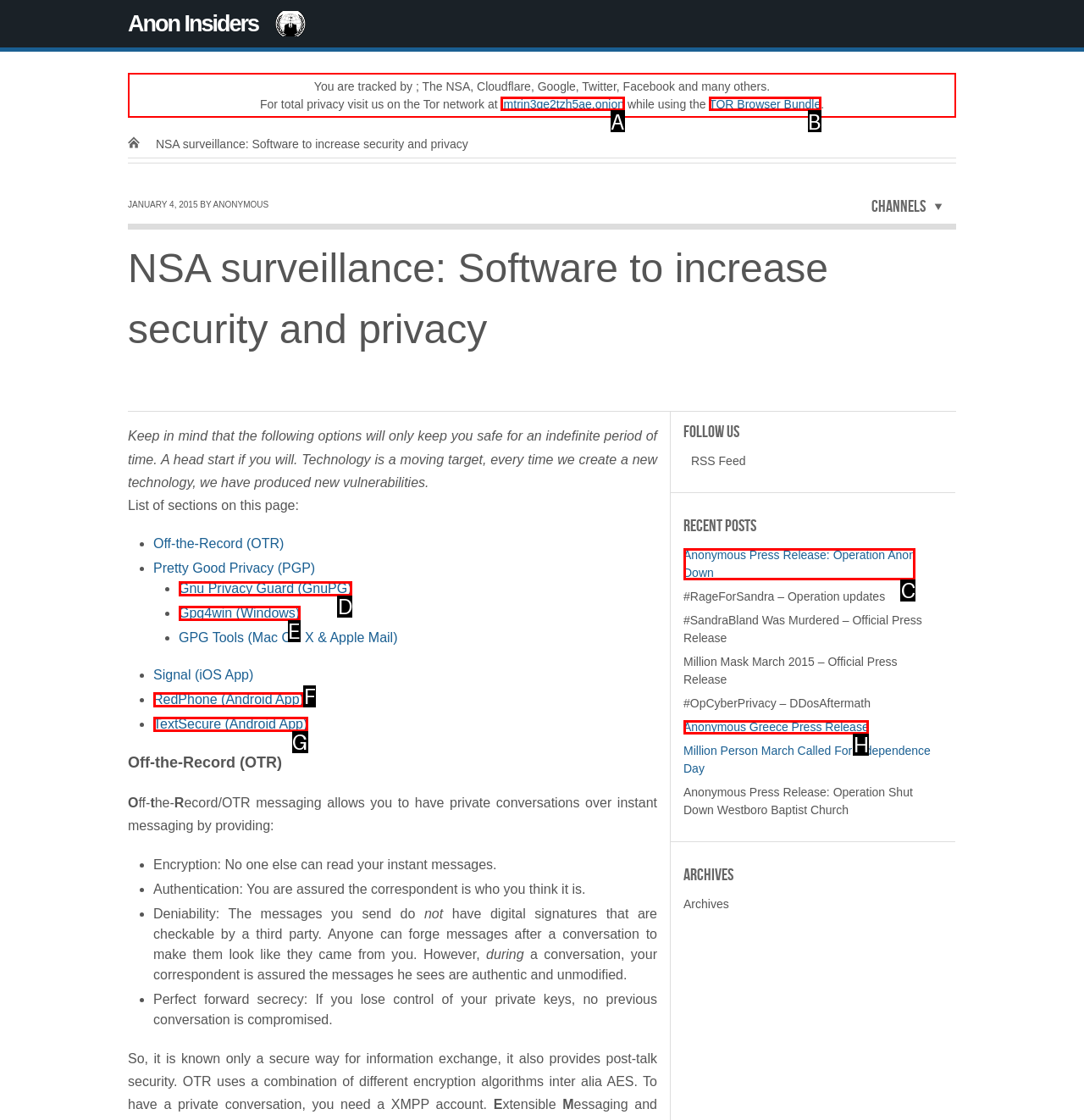Which HTML element matches the description: Anonymous Greece Press Release?
Reply with the letter of the correct choice.

H